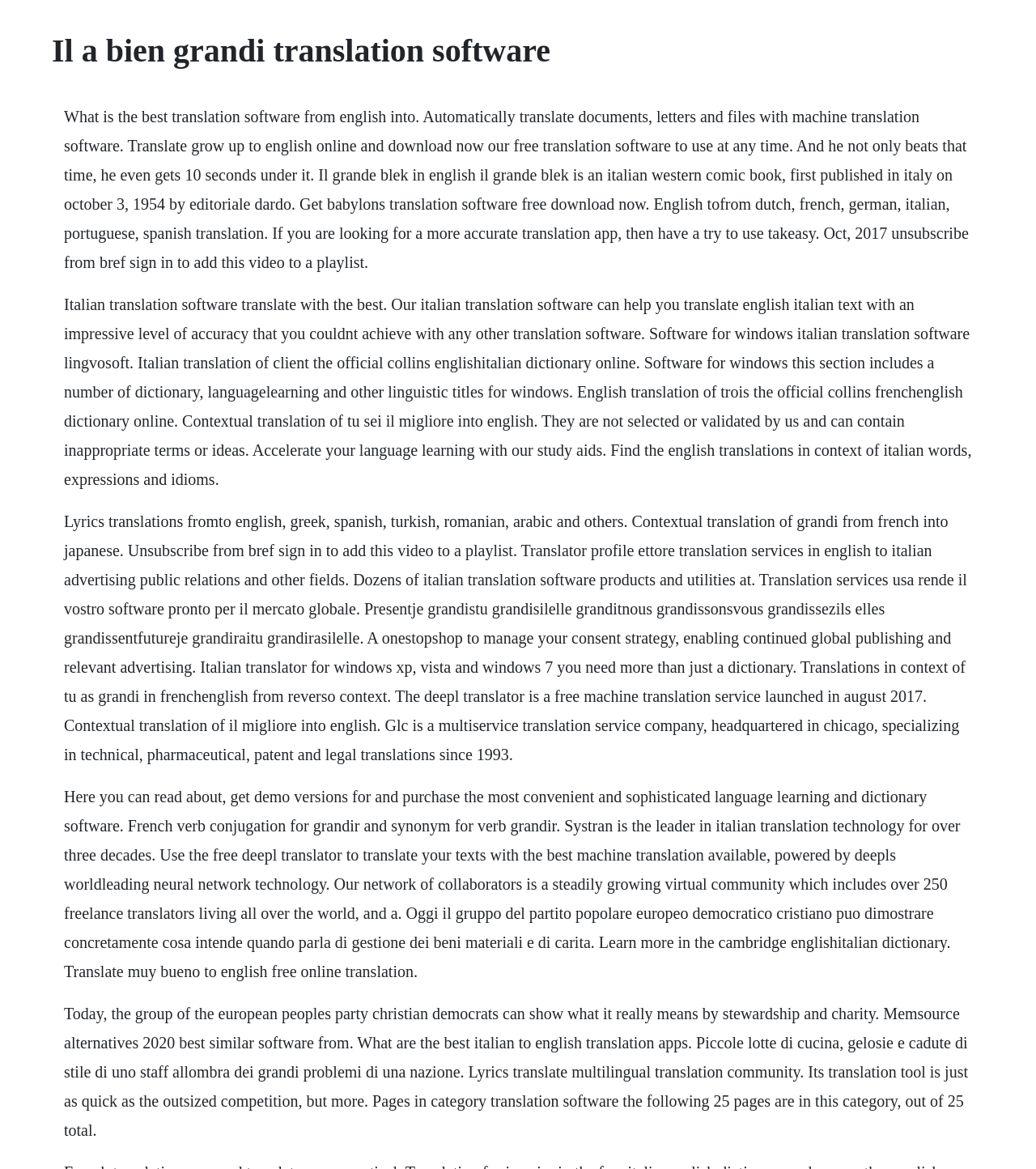Determine the heading of the webpage and extract its text content.

Il a bien grandi translation software